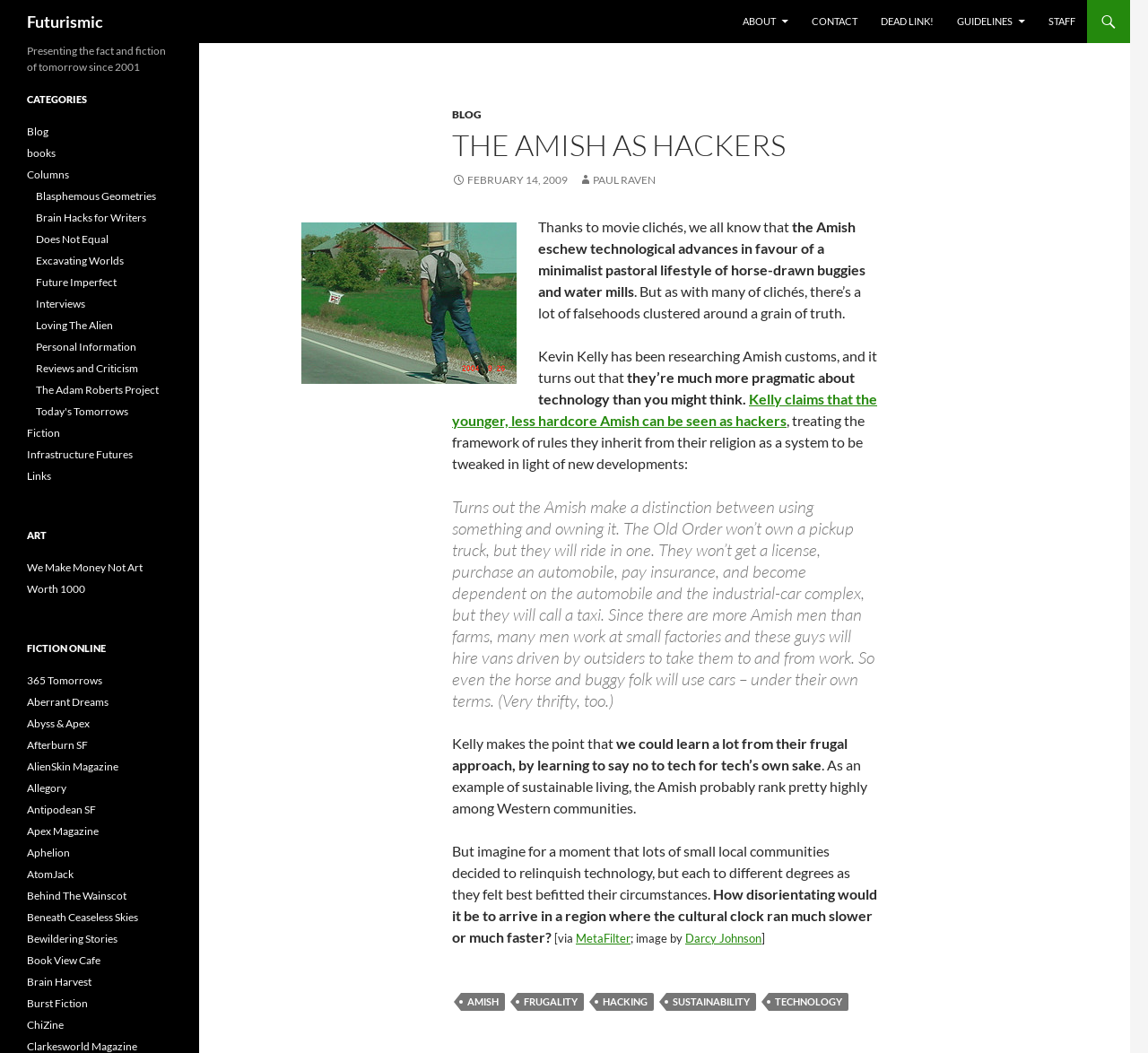Based on the image, provide a detailed response to the question:
How many categories are listed?

The categories are listed under the 'CATEGORIES' heading. By counting the number of links under this heading, we can determine that there are 14 categories listed.